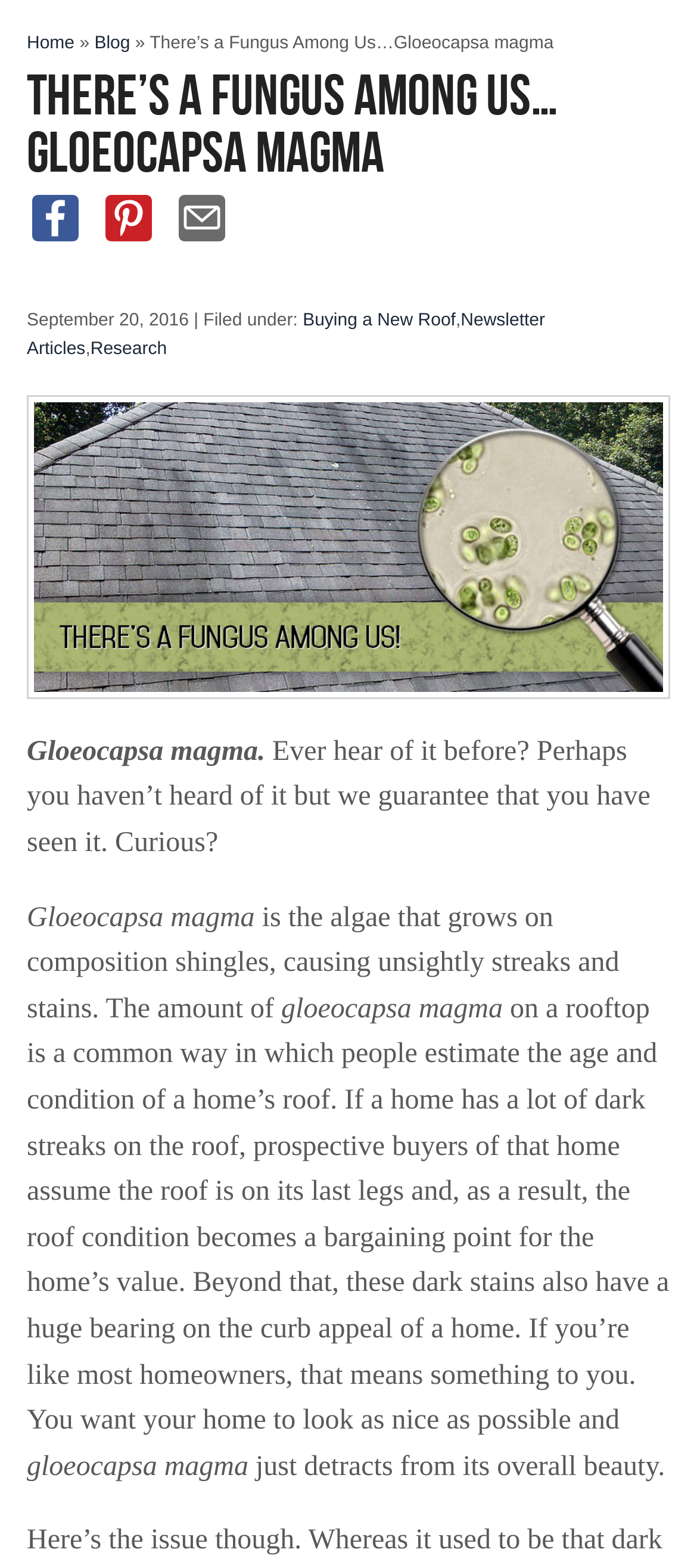Create a detailed summary of all the visual and textual information on the webpage.

This webpage is about Gloeocapsa magma, a type of algae that grows on composition shingles, causing unsightly streaks and stains. At the top left of the page, there are three links: "Home", "»", and "Blog". Below these links, there is a heading that reads "There’s a Fungus Among Us…Gloeocapsa magma". 

To the right of the heading, there are three social media links: "Share on Facebook", "Pin it", and "Send email", each accompanied by an image. Below these links, there is a line of text that reads "September 20, 2016 | Filed under:". This is followed by four links: "Buying a New Roof", "Newsletter Articles", "Research", and another "Research" link.

The main content of the page starts with a paragraph that introduces Gloeocapsa magma, explaining that it's an algae that grows on composition shingles, causing unsightly streaks and stains. The text continues to explain how the amount of Gloeocapsa magma on a rooftop can affect the perceived age and condition of a home's roof, and ultimately, its curb appeal. The text concludes by stating that these dark stains detract from a home's overall beauty.